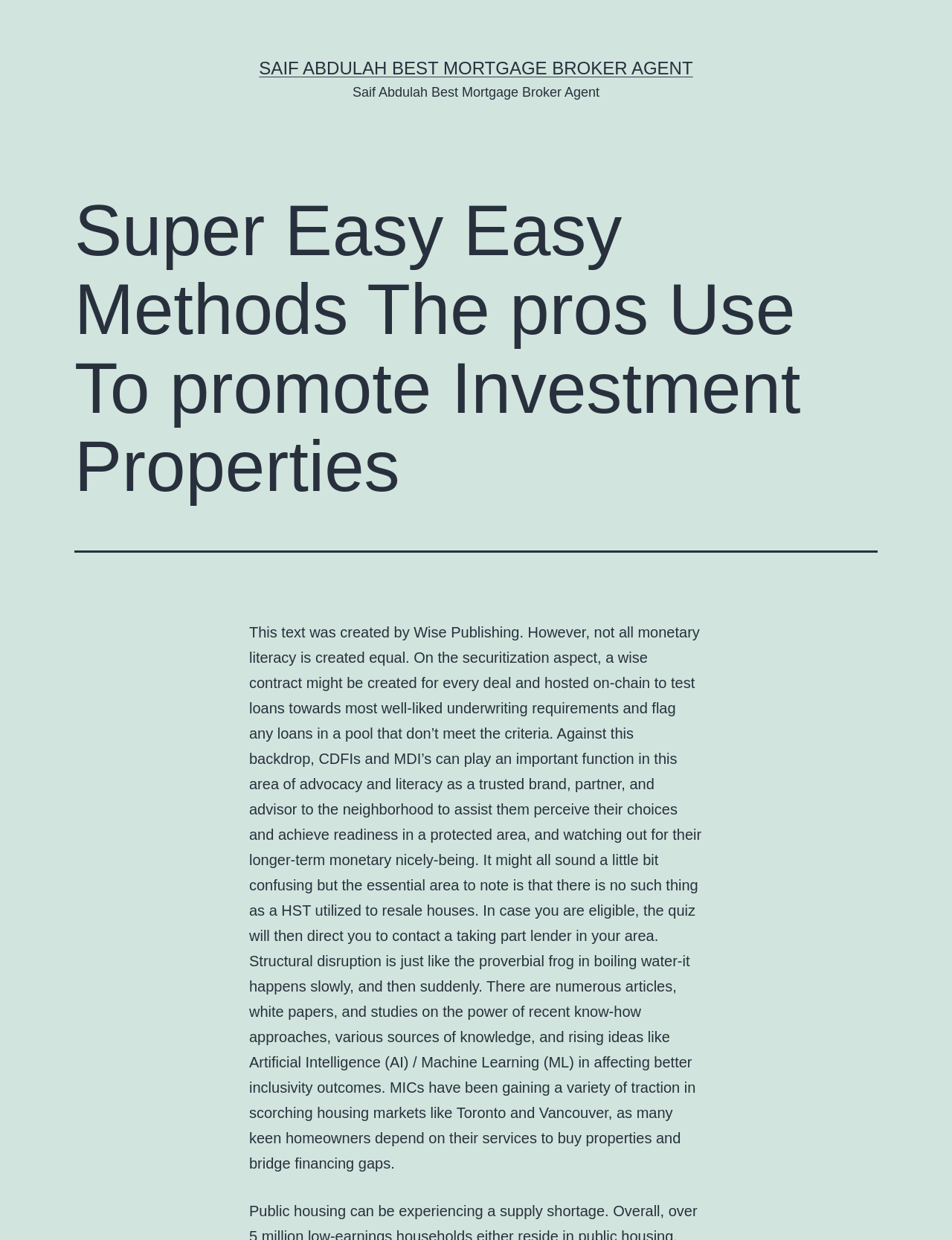Extract the heading text from the webpage.

Super Easy Easy Methods The pros Use To promote Investment Properties